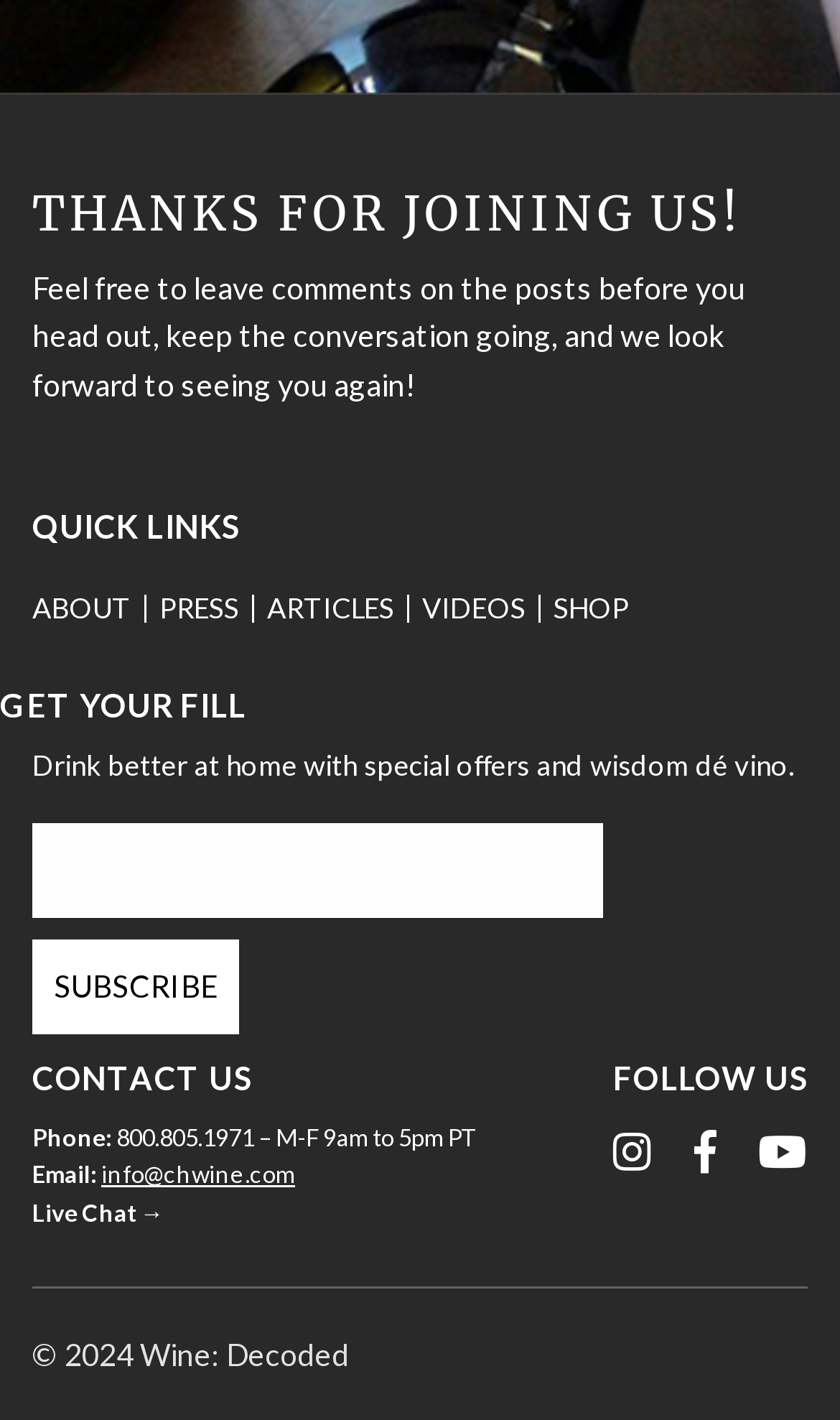What is the main theme of the website?
Look at the image and respond with a one-word or short-phrase answer.

Wine